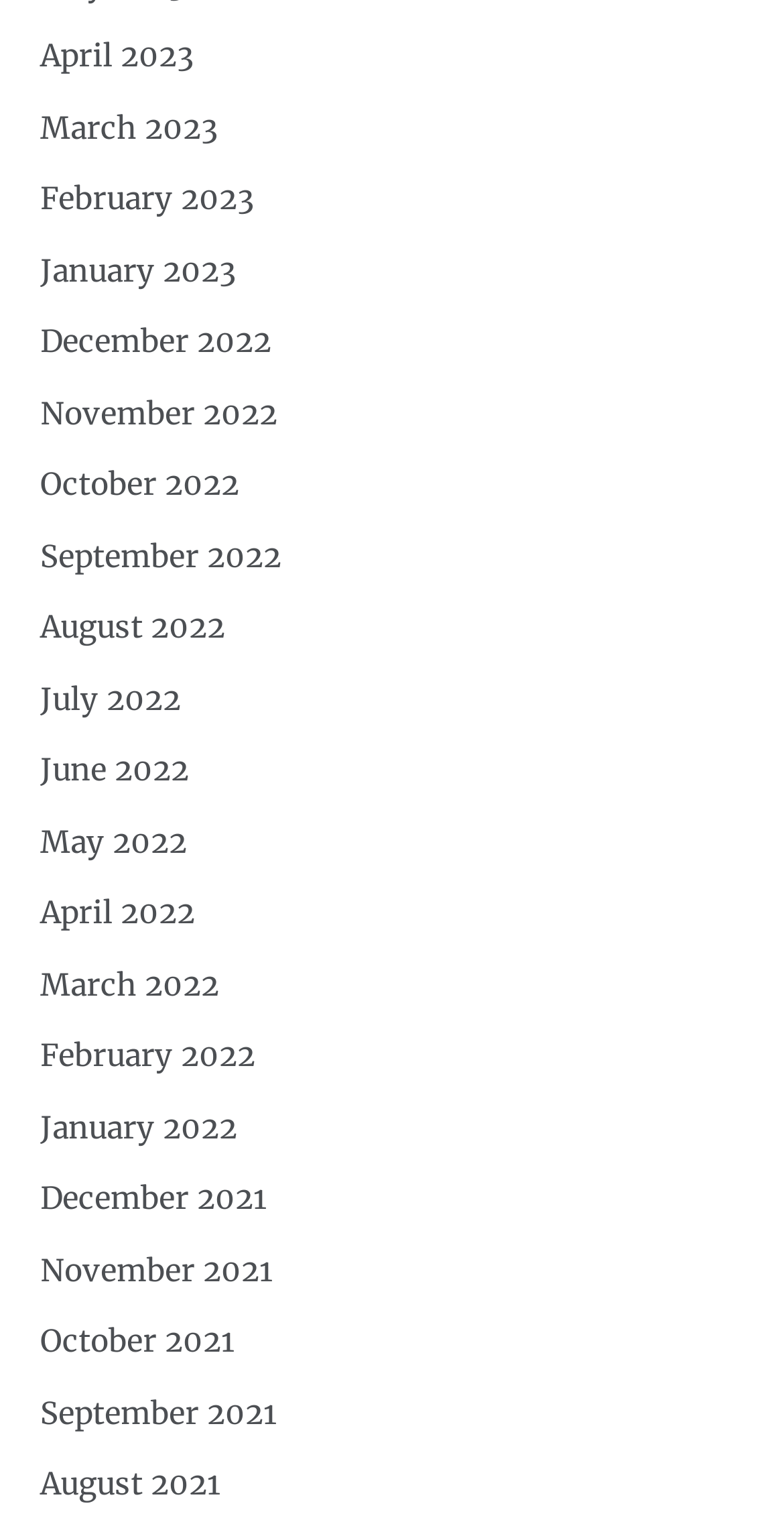Pinpoint the bounding box coordinates of the area that must be clicked to complete this instruction: "view August 2021".

[0.051, 0.96, 0.282, 0.985]